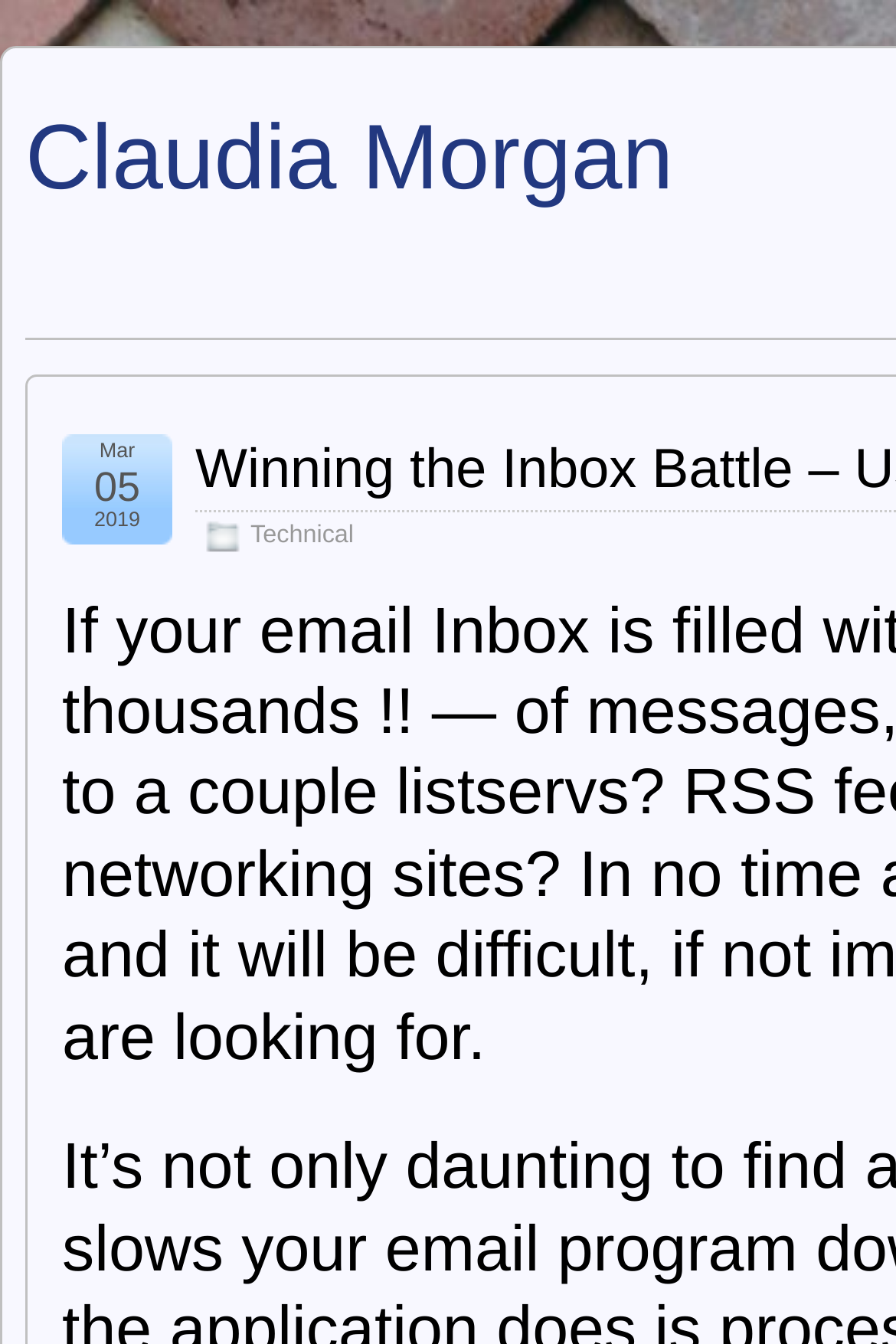Generate an in-depth caption that captures all aspects of the webpage.

The webpage appears to be a blog post titled "Winning the Inbox Battle – Use Filters/Rules!" by Claudia Morgan. At the top of the page, there is a heading with the author's name, "Claudia Morgan", which is also a link. Below the author's name, there is a small gap, and then a series of text elements, including a non-breaking space character, a link labeled "Technical", and a date "Mar 05, 2019". The date is positioned slightly to the left of the link "Technical". The overall layout of the top section is compact, with the elements arranged closely together.